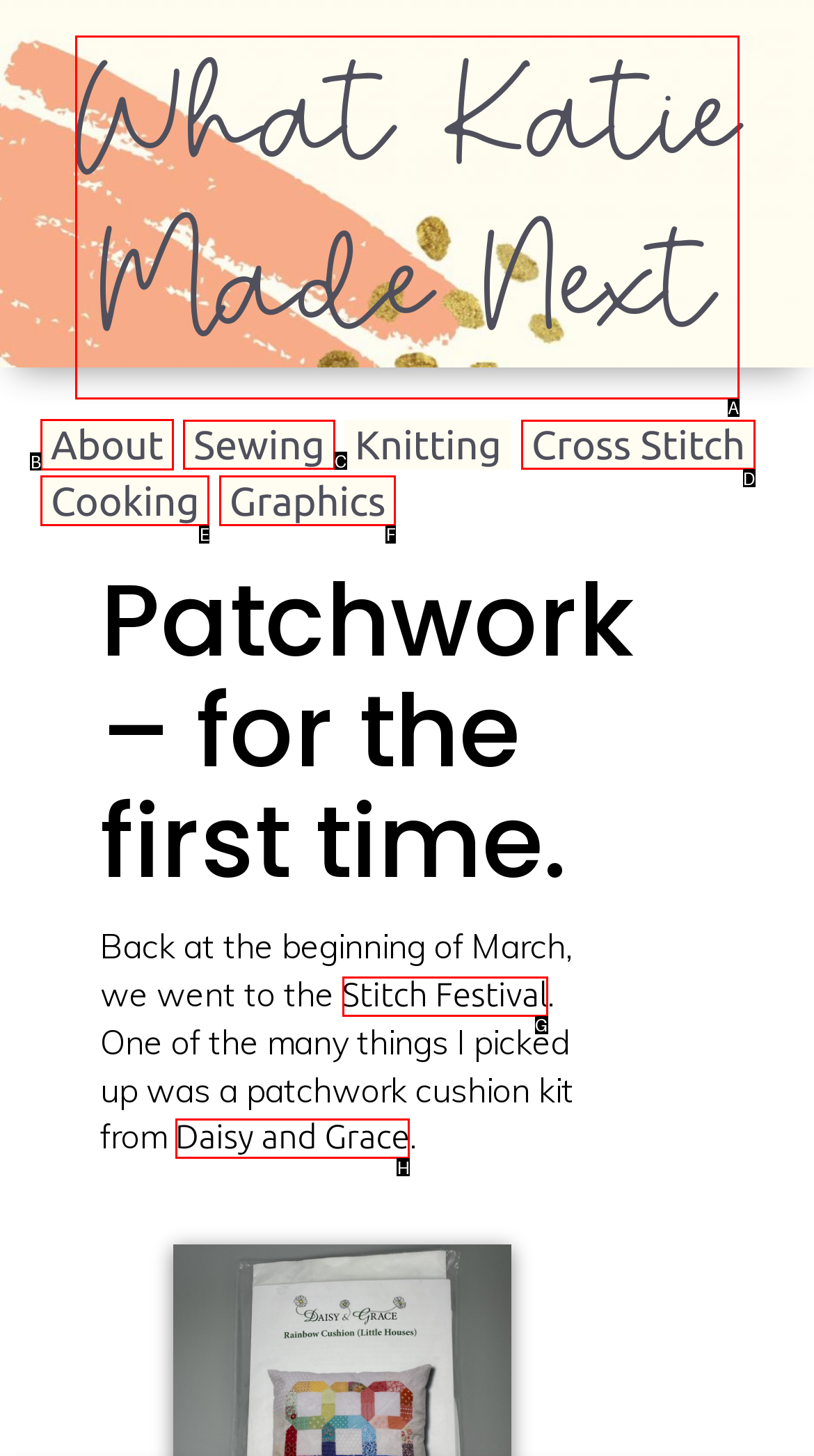Please indicate which HTML element to click in order to fulfill the following task: go to About page Respond with the letter of the chosen option.

B